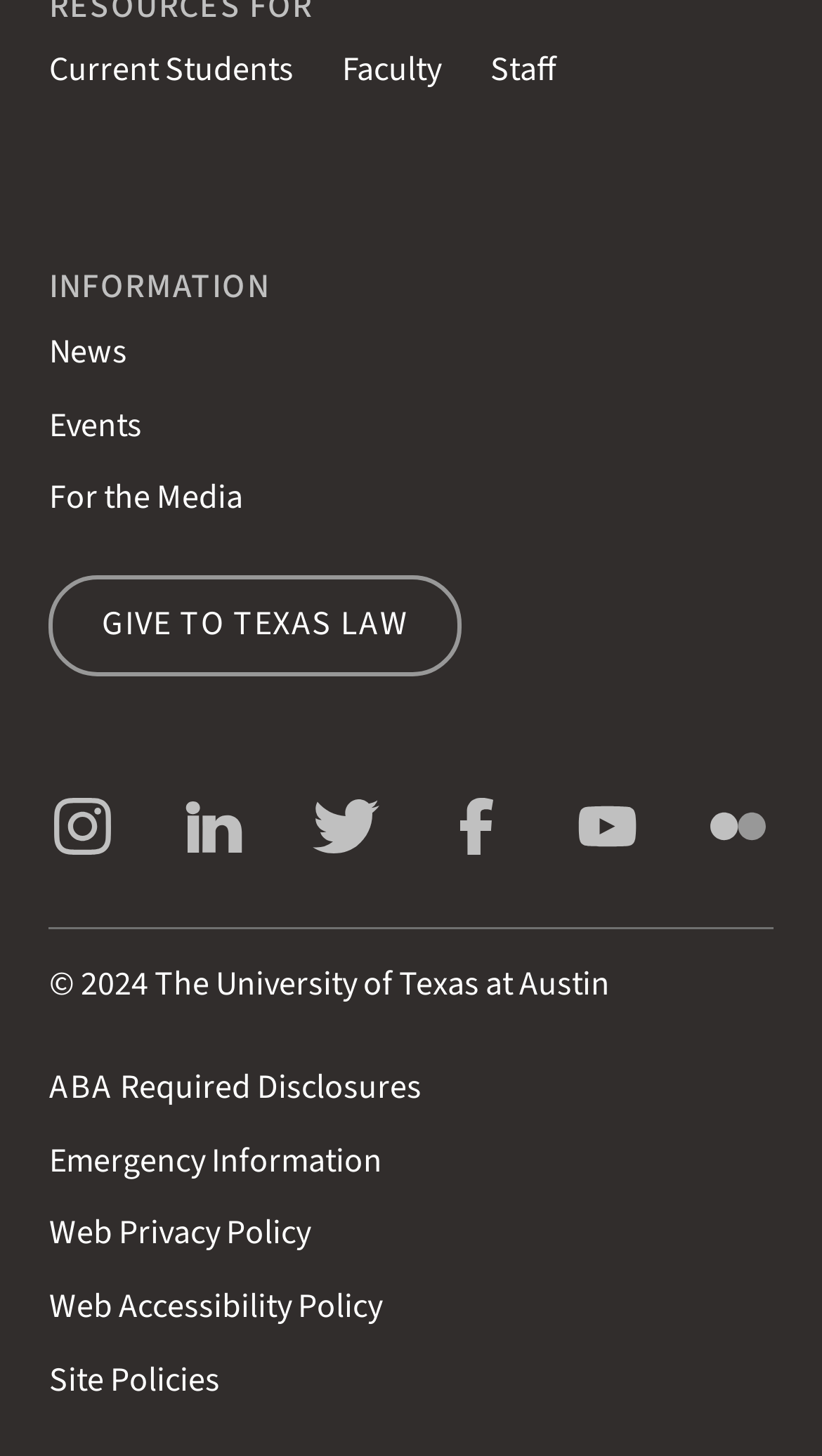Locate the bounding box coordinates of the area where you should click to accomplish the instruction: "Connect with Texas Law on Instagram".

[0.059, 0.568, 0.142, 0.6]